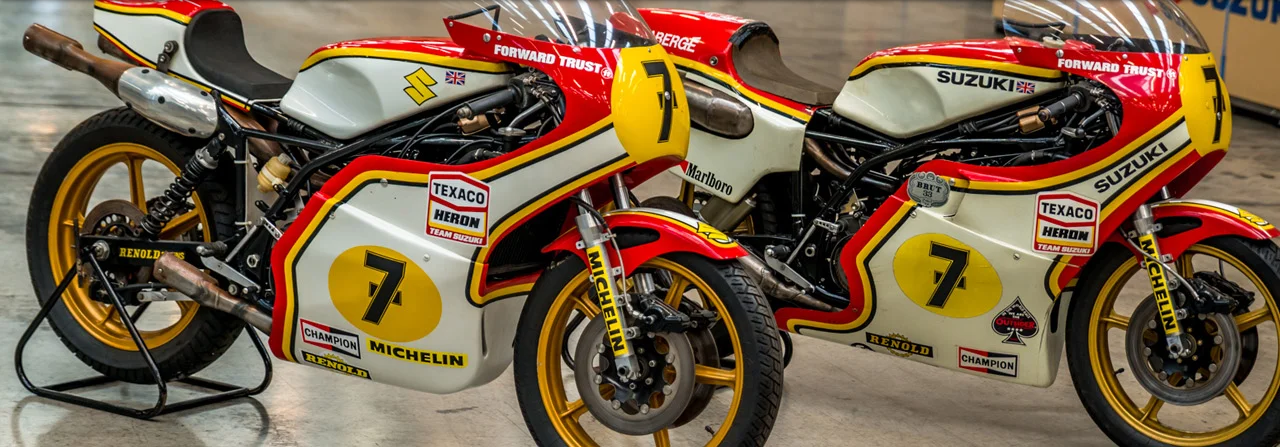Provide a thorough description of the image presented.

The image showcases two striking classic racing motorcycles, both adorned in vibrant yellow and red color schemes. Each bike is prominently marked with the number "7" and features iconic sponsorship logos, including Michelin, Texaco, and Marlboro, reflecting their heritage in motorsport. The attention to detail is evident in the sleek design and the gleaming finishes, emphasizing the craftsmanship of these charming machines. Positioned on display, the bikes capture the spirit of racing nostalgia, drawing the viewer's eye with their classic appeal and racing history.